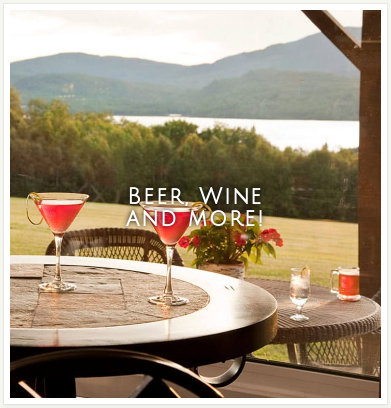Give a short answer to this question using one word or a phrase:
What is the ambiance suggested by the compositional elements?

Perfect for relaxation